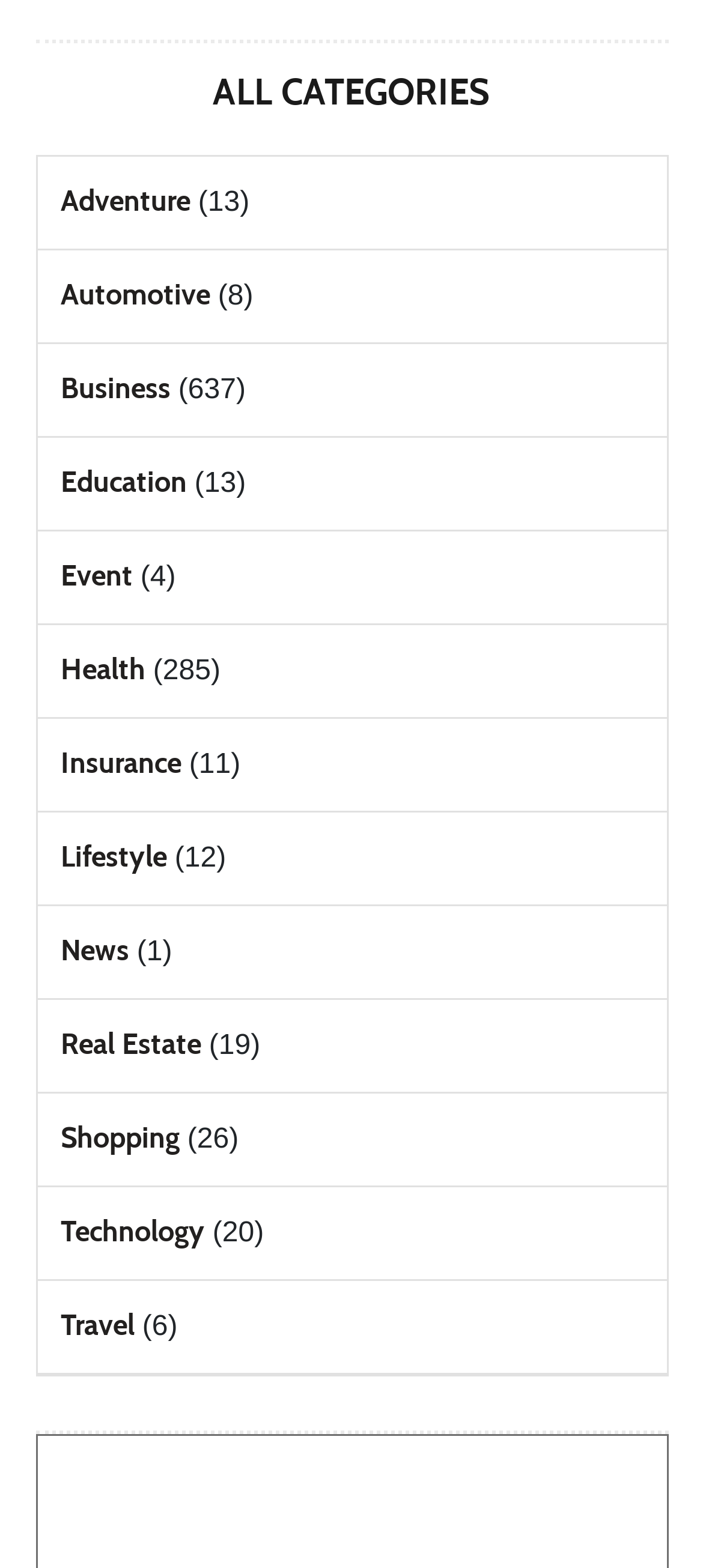Based on the provided description, "Real Estate", find the bounding box of the corresponding UI element in the screenshot.

[0.086, 0.655, 0.286, 0.677]